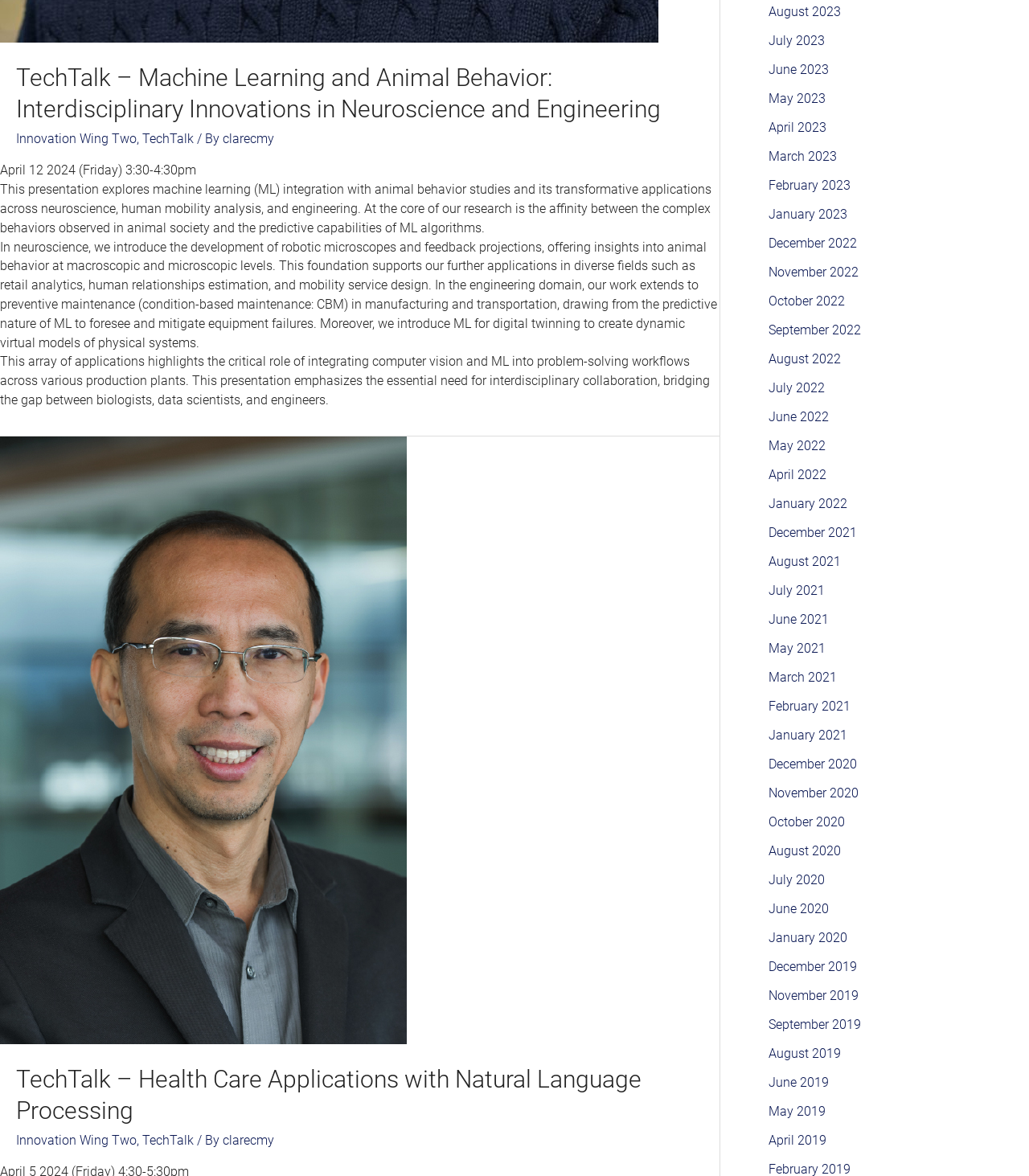Determine the bounding box coordinates for the element that should be clicked to follow this instruction: "Check the date of the article". The coordinates should be given as four float numbers between 0 and 1, in the format [left, top, right, bottom].

None